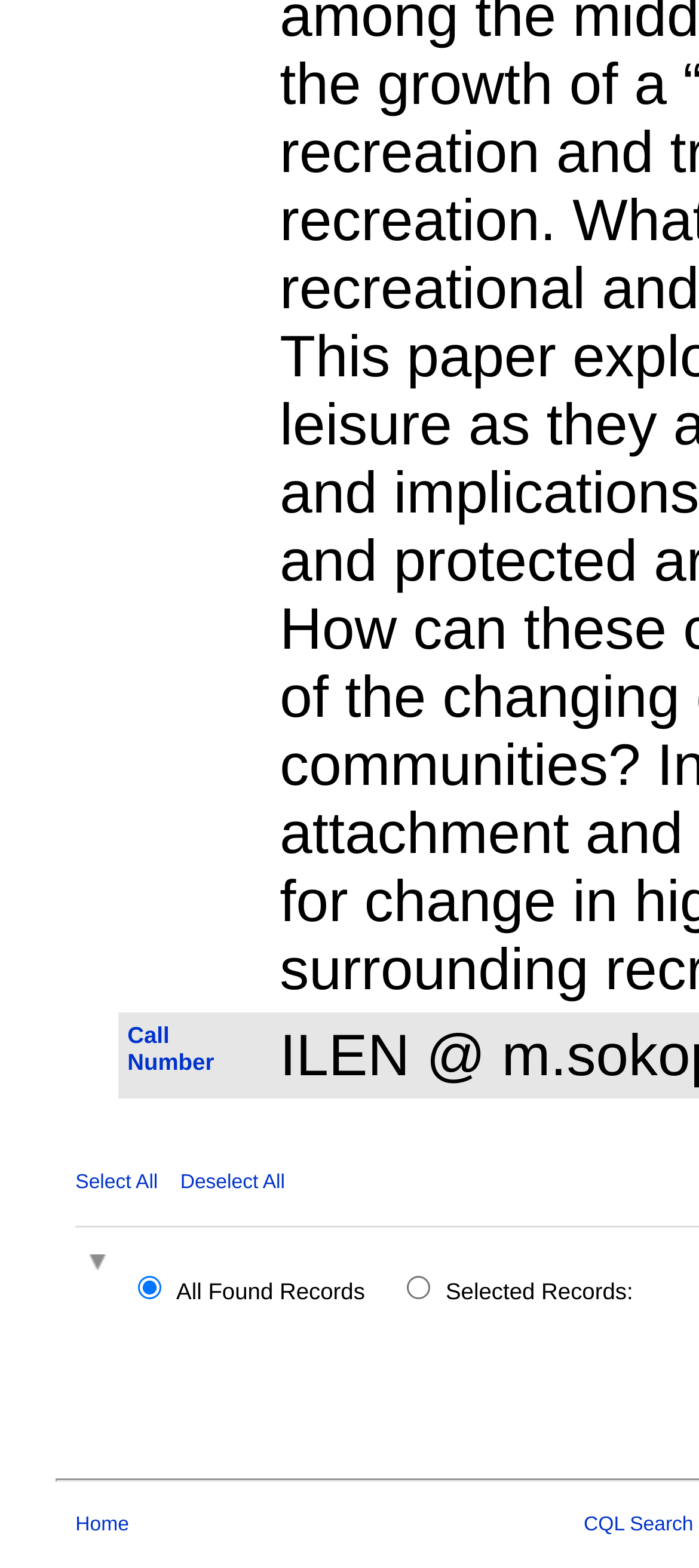Please provide the bounding box coordinate of the region that matches the element description: CQL Search. Coordinates should be in the format (top-left x, top-left y, bottom-right x, bottom-right y) and all values should be between 0 and 1.

[0.835, 0.965, 0.992, 0.979]